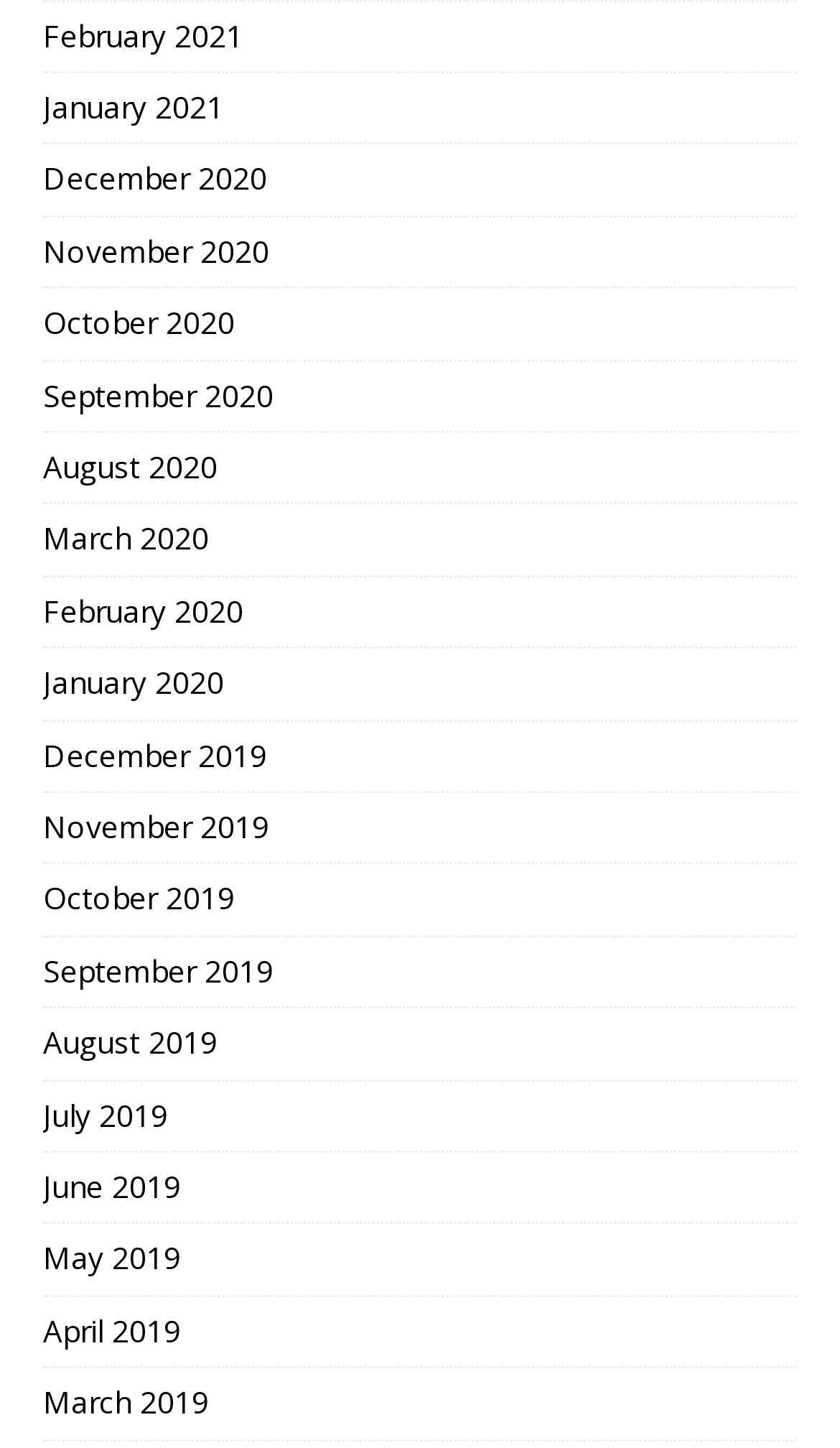Provide a brief response to the question below using one word or phrase:
How many links are listed on the webpage?

24